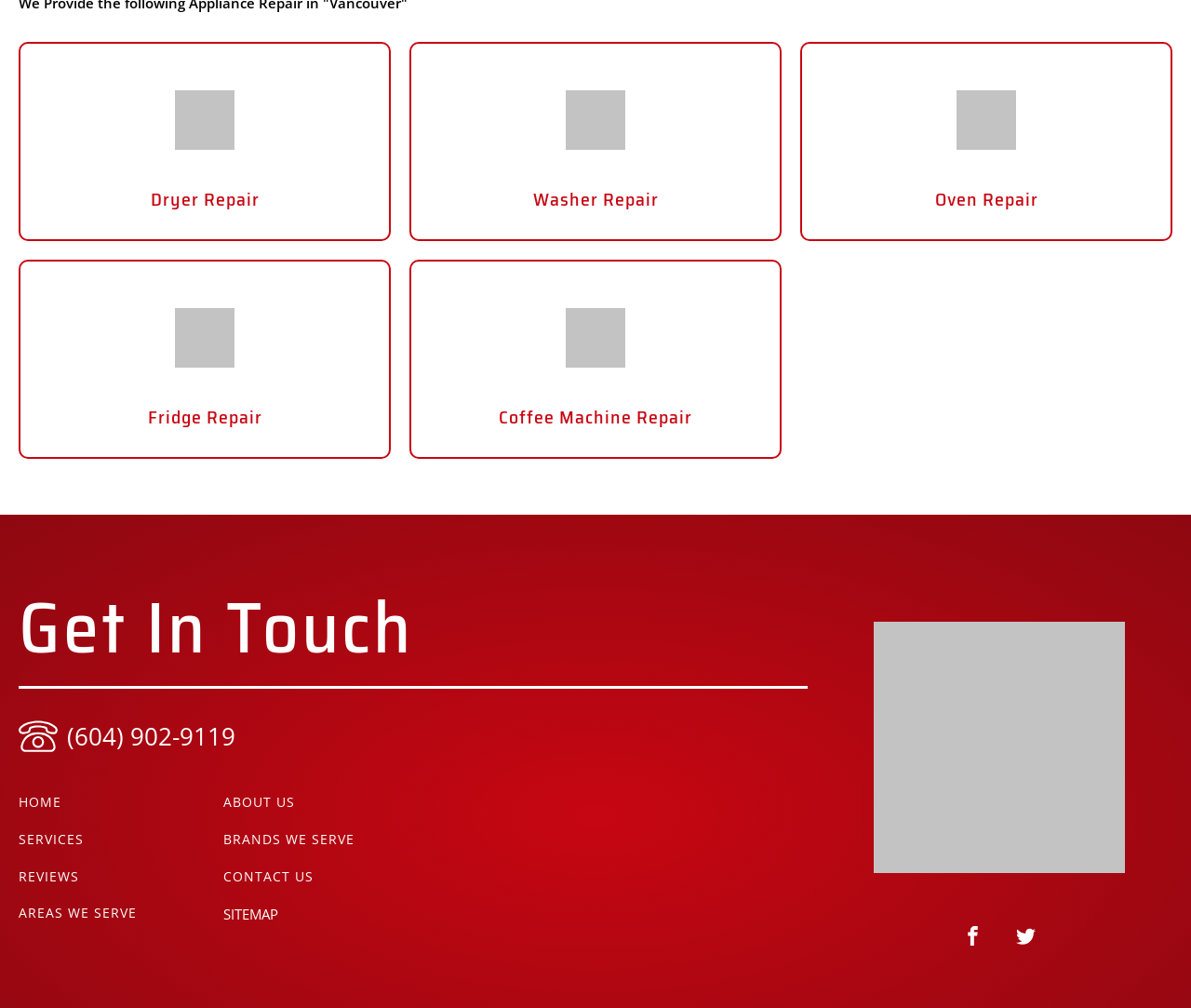Calculate the bounding box coordinates of the UI element given the description: "Visit our Twitter".

[0.845, 0.909, 0.878, 0.948]